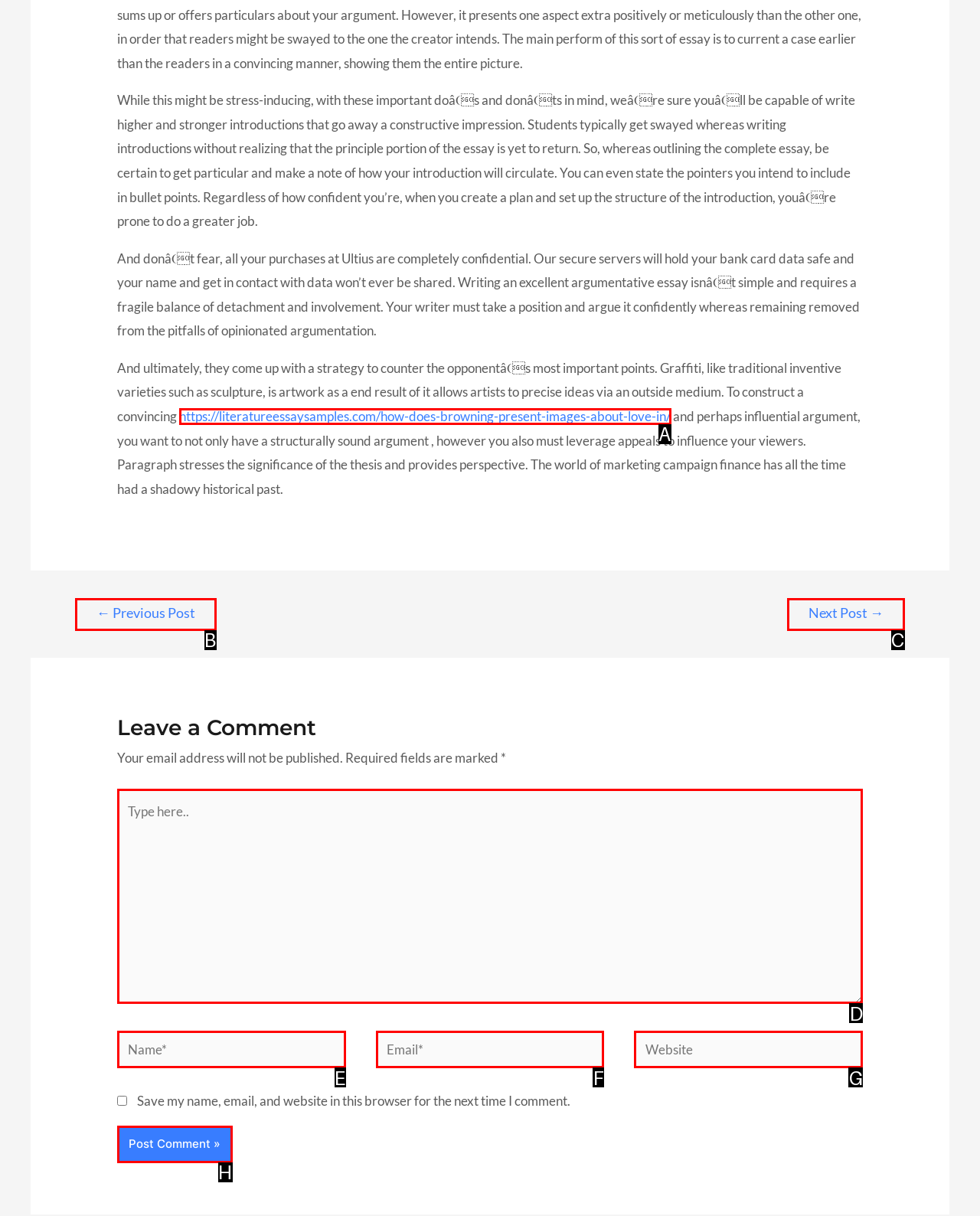Based on the element description: parent_node: Website name="url" placeholder="Website", choose the HTML element that matches best. Provide the letter of your selected option.

G